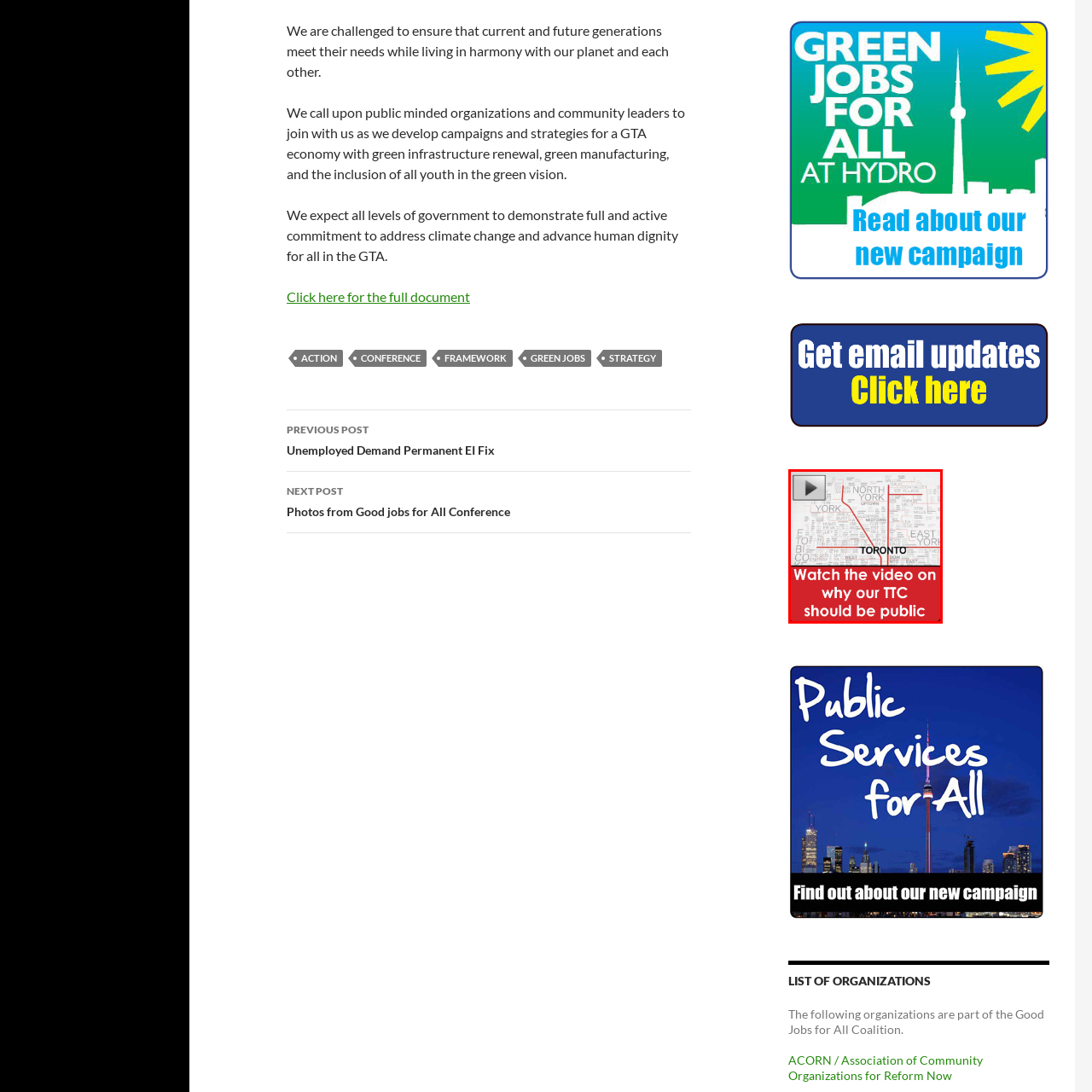Carefully analyze the image within the red boundary and describe it extensively.

The image promotes a video discussing the importance of keeping the Toronto Transit Commission (TTC) public. It features a graphic background resembling a transit map of Toronto, with prominent labeling of areas like North York, Midtown, and East York. In the foreground, there is a call-to-action button with a play symbol, encouraging viewers to watch the video. The text highlights the significance of public transit in fostering community access and affordability while sparking discussion on the future of TTC governance. This visual element aims to engage the audience in a critical conversation about public services and their societal implications.